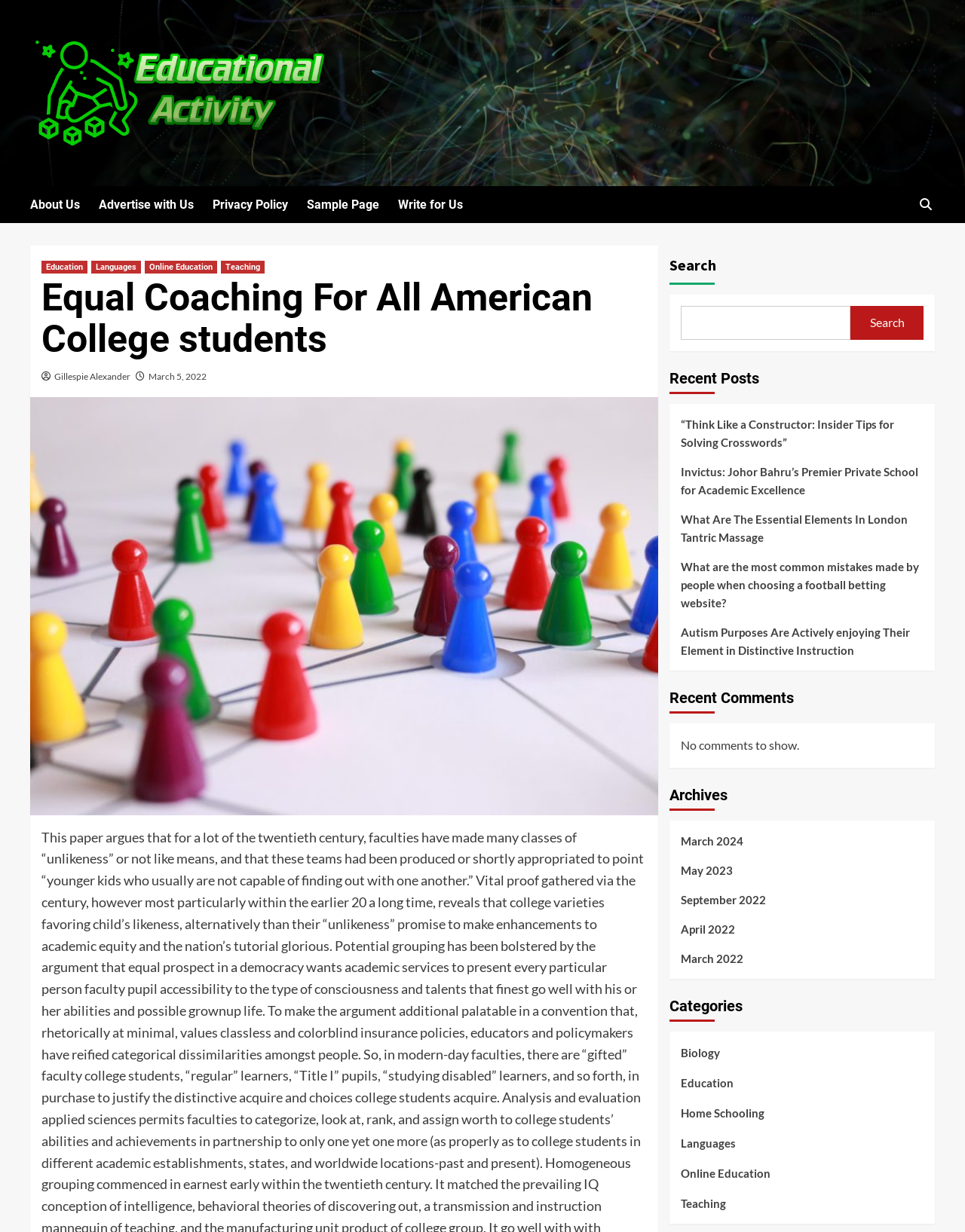What categories are available on the website?
Utilize the image to construct a detailed and well-explained answer.

The categories can be found in the 'Categories' section of the webpage, which is located at the bottom of the page. There are six categories listed, including Biology, Education, Home Schooling, Languages, Online Education, and Teaching. These categories likely represent the topics or subjects that the website covers.